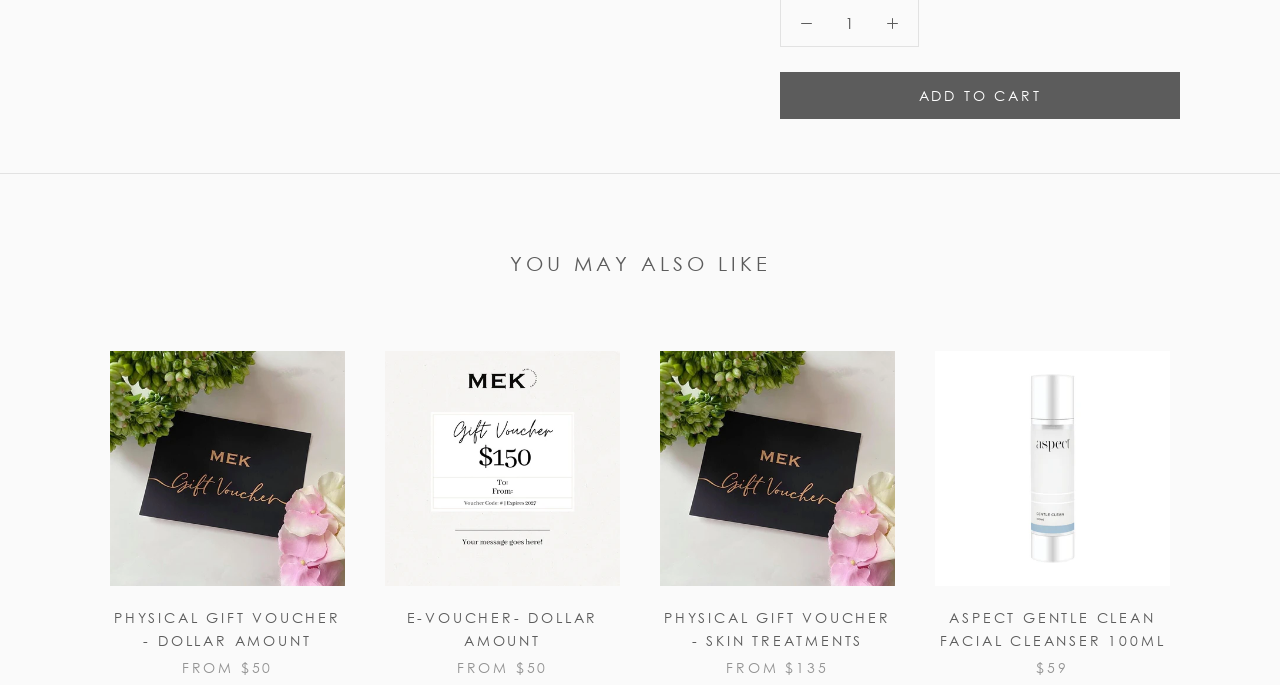Give a one-word or one-phrase response to the question:
What is the minimum amount for a physical gift voucher?

$50